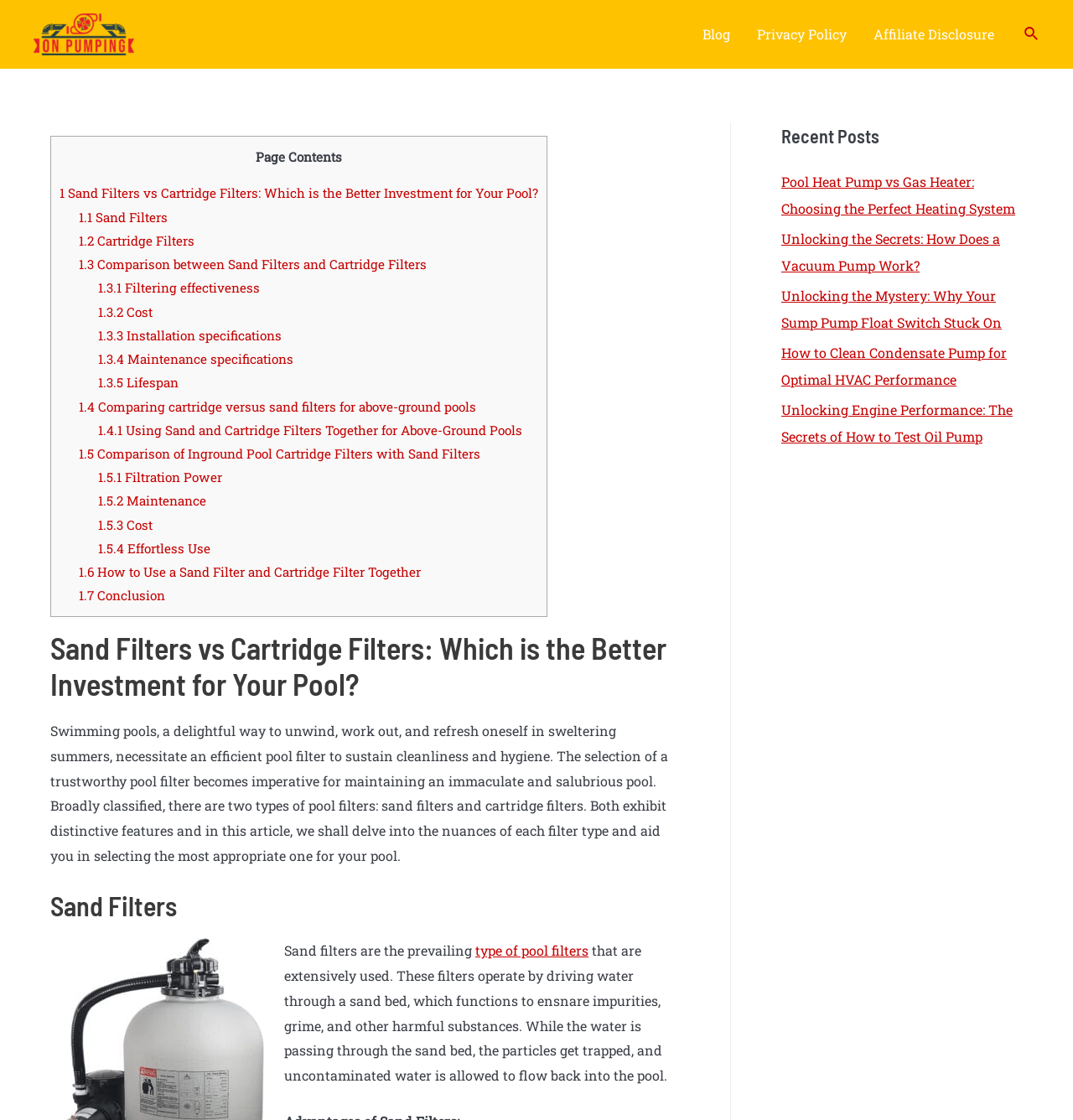Identify and provide the main heading of the webpage.

Sand Filters vs Cartridge Filters: Which is the Better Investment for Your Pool?